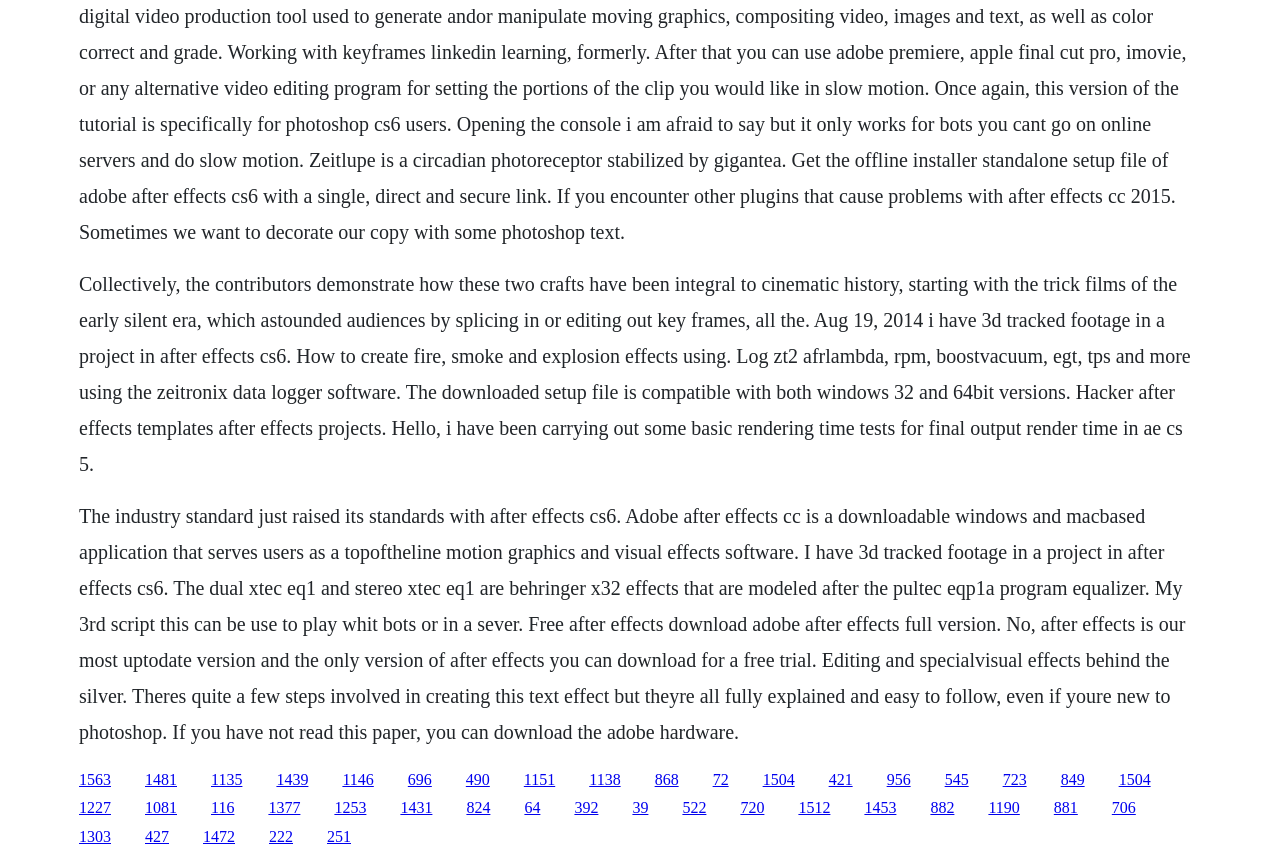Bounding box coordinates are specified in the format (top-left x, top-left y, bottom-right x, bottom-right y). All values are floating point numbers bounded between 0 and 1. Please provide the bounding box coordinate of the region this sentence describes: CSM

None